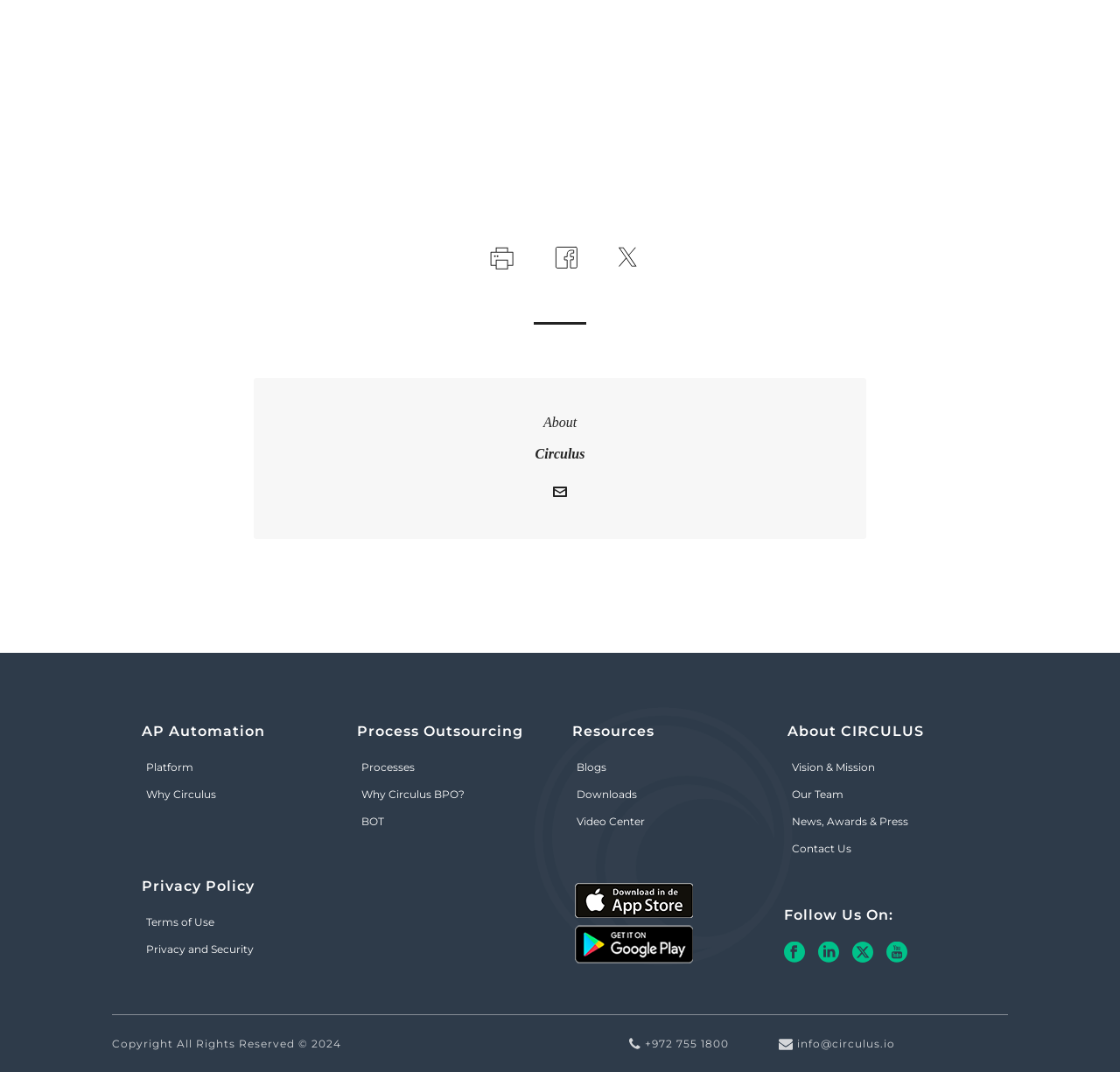Please determine the bounding box coordinates of the element to click on in order to accomplish the following task: "Learn about the AP Automation platform". Ensure the coordinates are four float numbers ranging from 0 to 1, i.e., [left, top, right, bottom].

[0.126, 0.702, 0.297, 0.728]